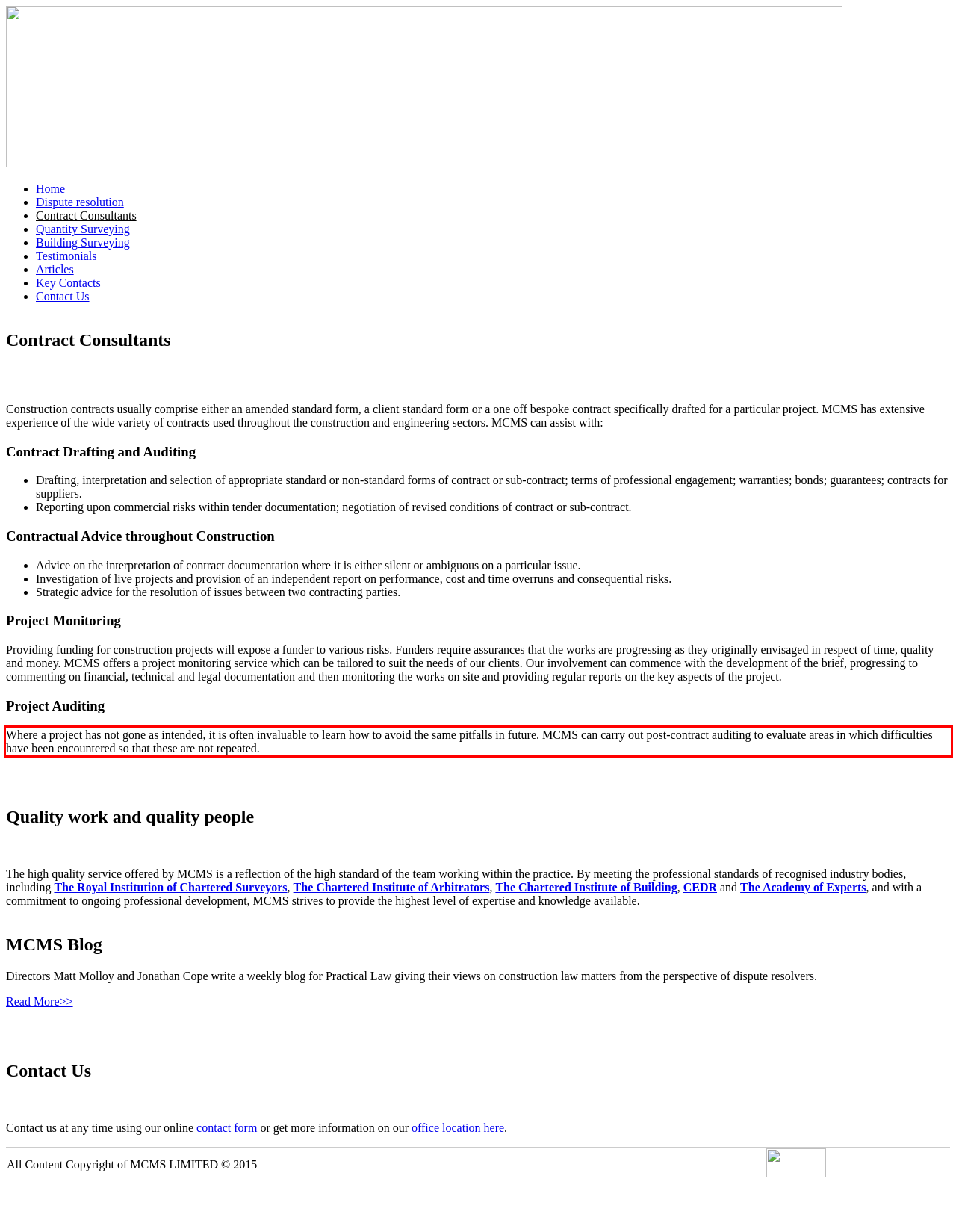Using the provided screenshot of a webpage, recognize and generate the text found within the red rectangle bounding box.

Where a project has not gone as intended, it is often invaluable to learn how to avoid the same pitfalls in future. MCMS can carry out post-contract auditing to evaluate areas in which difficulties have been encountered so that these are not repeated.